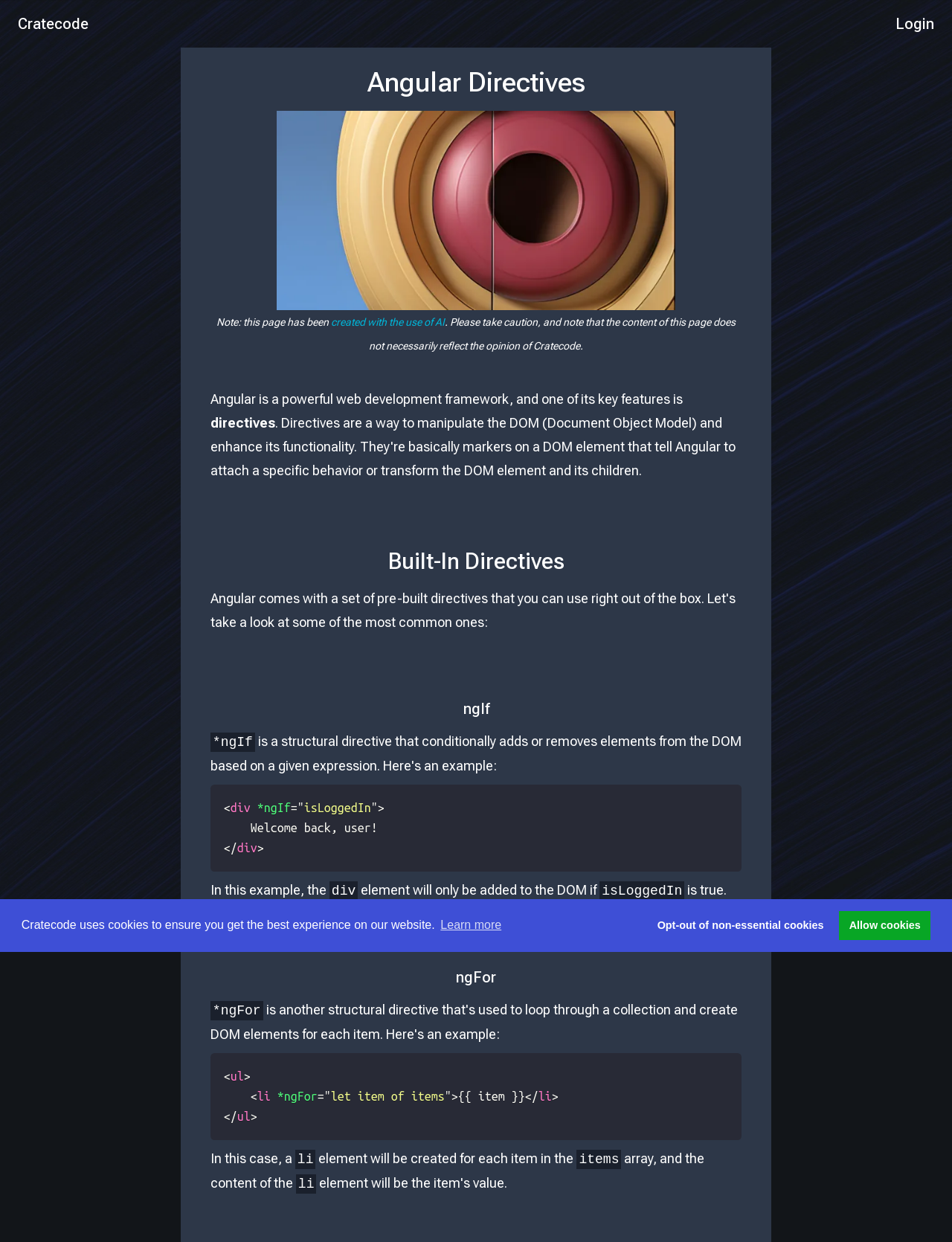Find and provide the bounding box coordinates for the UI element described here: "Learn more". The coordinates should be given as four float numbers between 0 and 1: [left, top, right, bottom].

[0.46, 0.736, 0.529, 0.754]